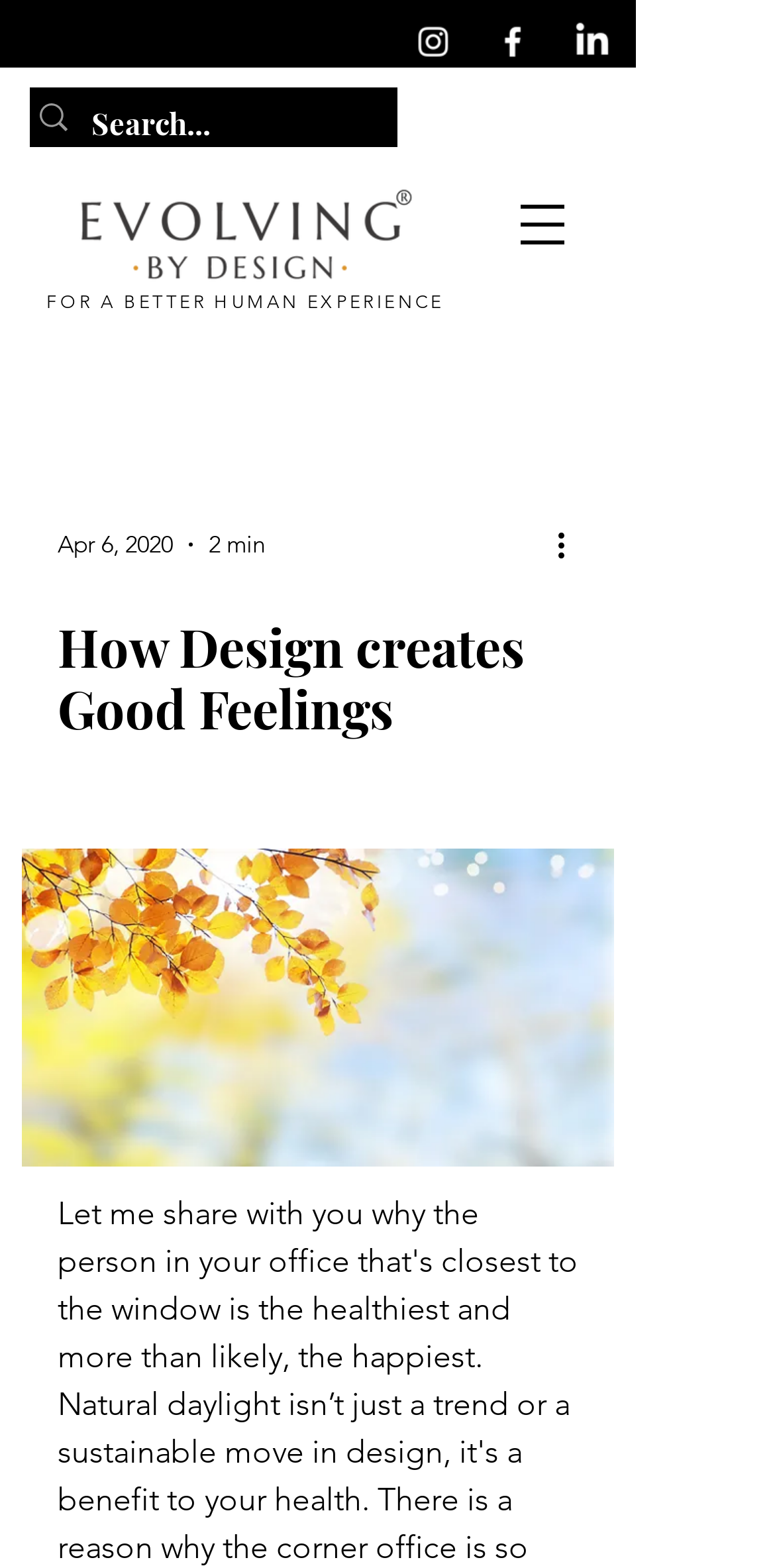Please determine the bounding box coordinates for the element with the description: "aria-label="LinkedIn"".

[0.738, 0.014, 0.79, 0.039]